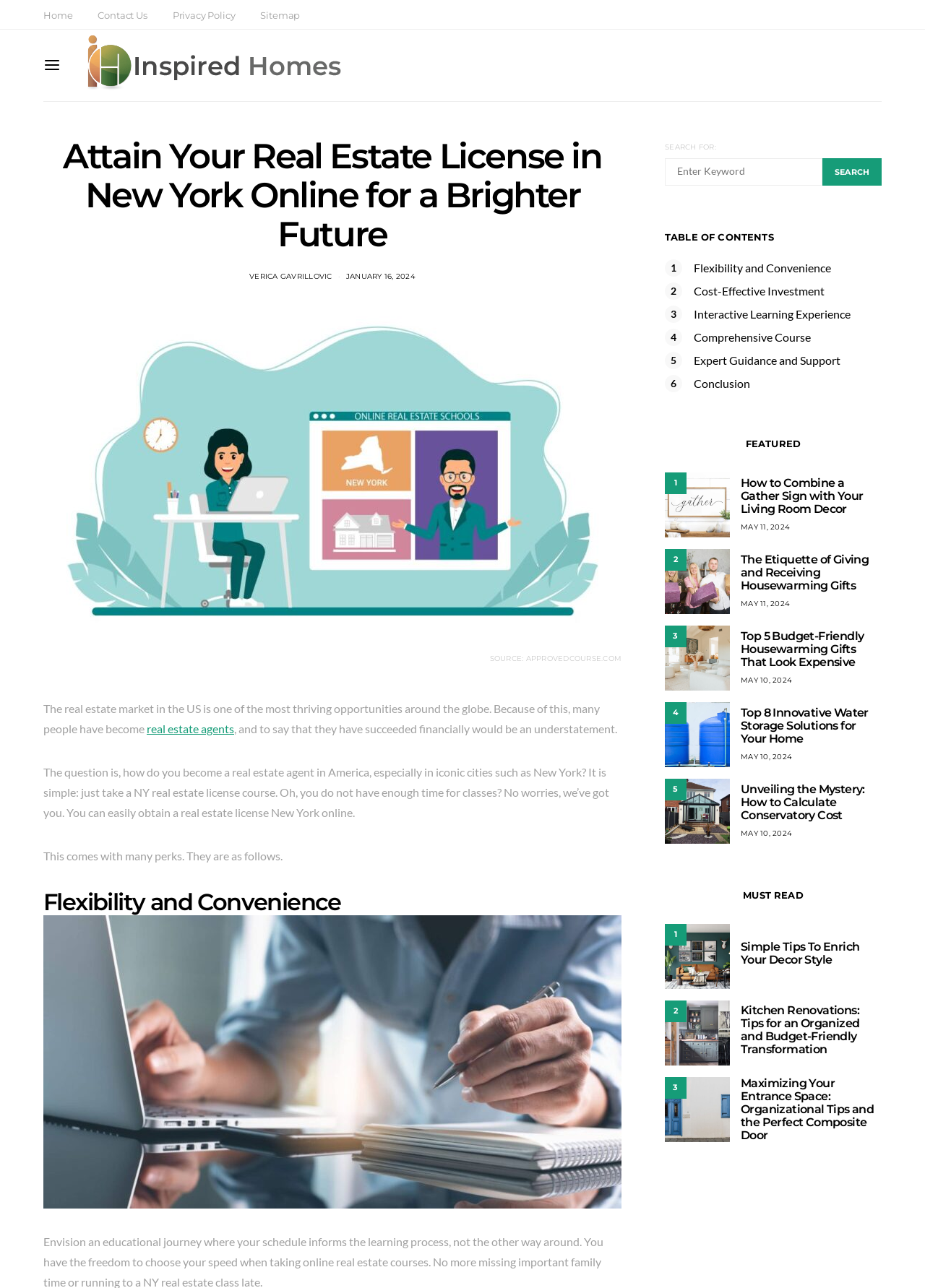Find the bounding box coordinates of the element you need to click on to perform this action: 'Read the article 'How to Combine a Gather Sign with Your Living Room Decor''. The coordinates should be represented by four float values between 0 and 1, in the format [left, top, right, bottom].

[0.801, 0.37, 0.933, 0.401]